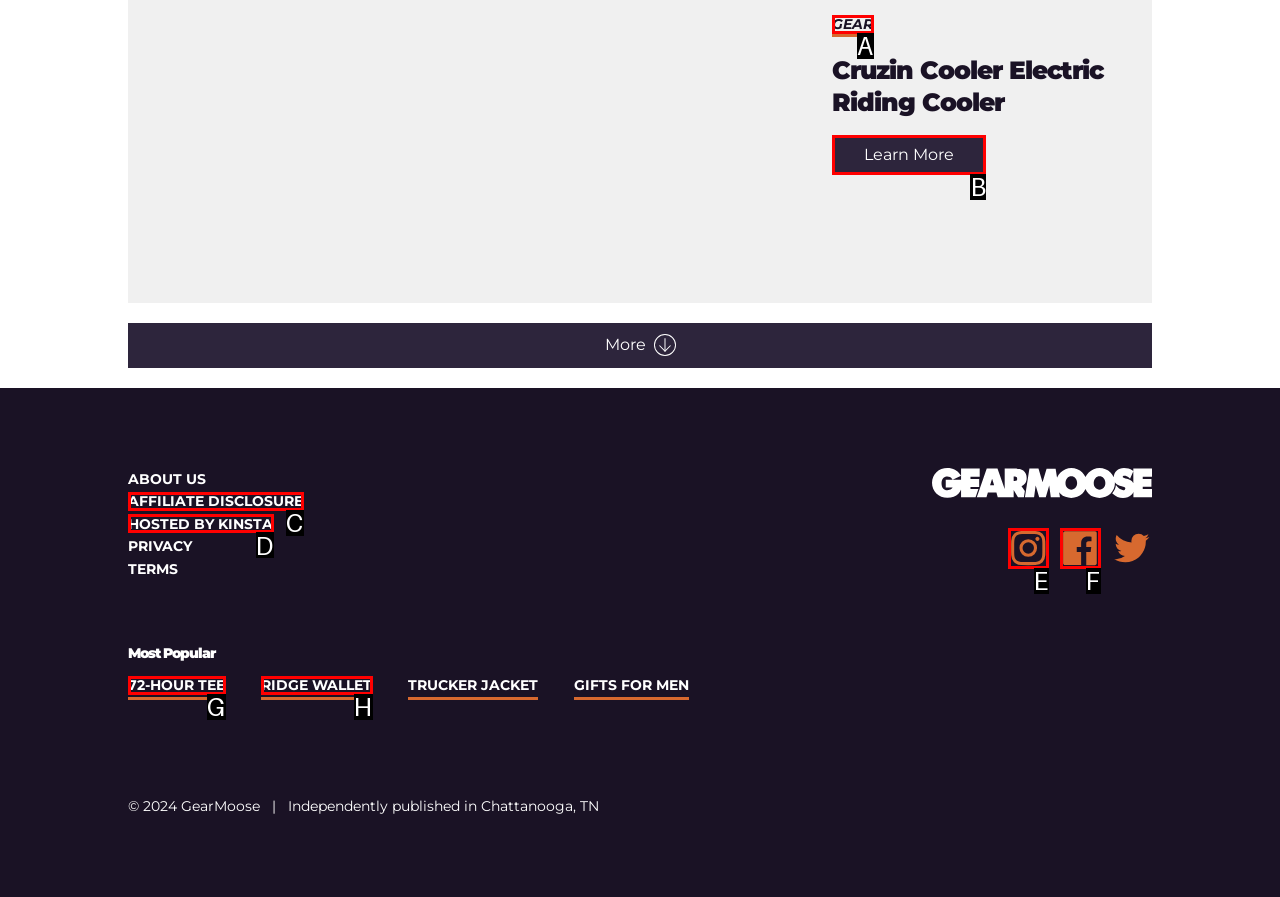Choose the HTML element that should be clicked to achieve this task: Click HOME
Respond with the letter of the correct choice.

None